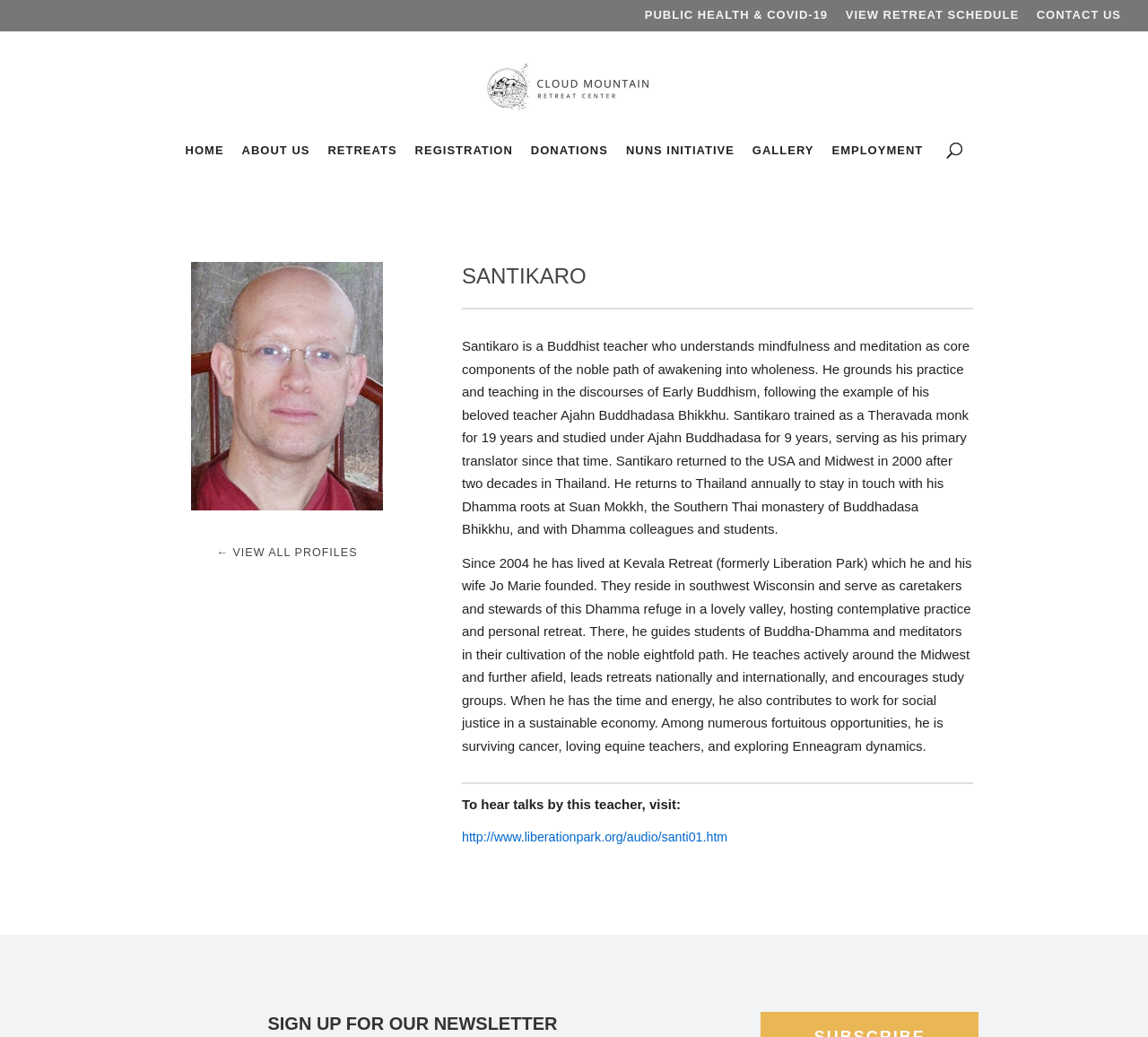Determine the bounding box coordinates for the area you should click to complete the following instruction: "Learn about Santikaro".

[0.402, 0.253, 0.848, 0.288]